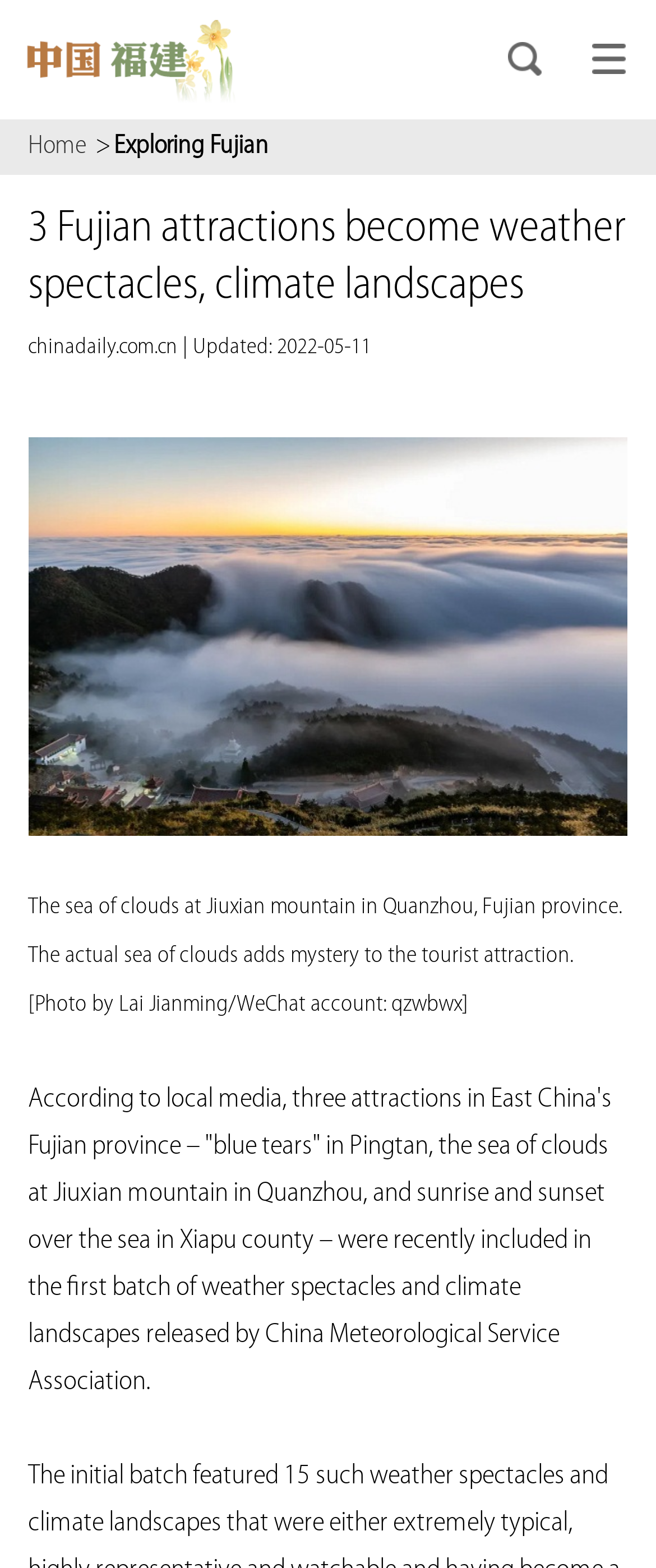When was the article updated?
Please look at the screenshot and answer in one word or a short phrase.

2022-05-11